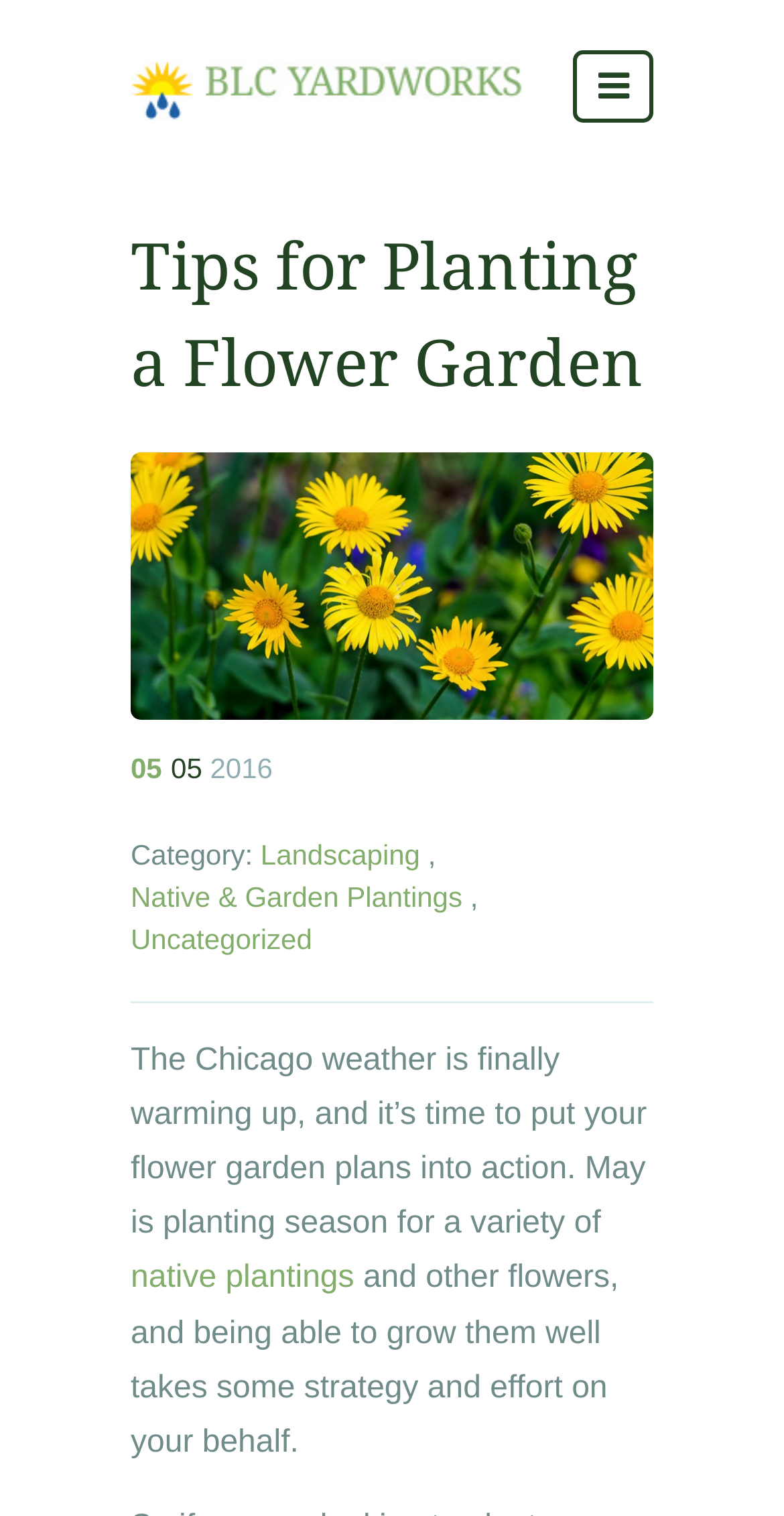Please provide a one-word or phrase answer to the question: 
What is the current season mentioned in the article?

May